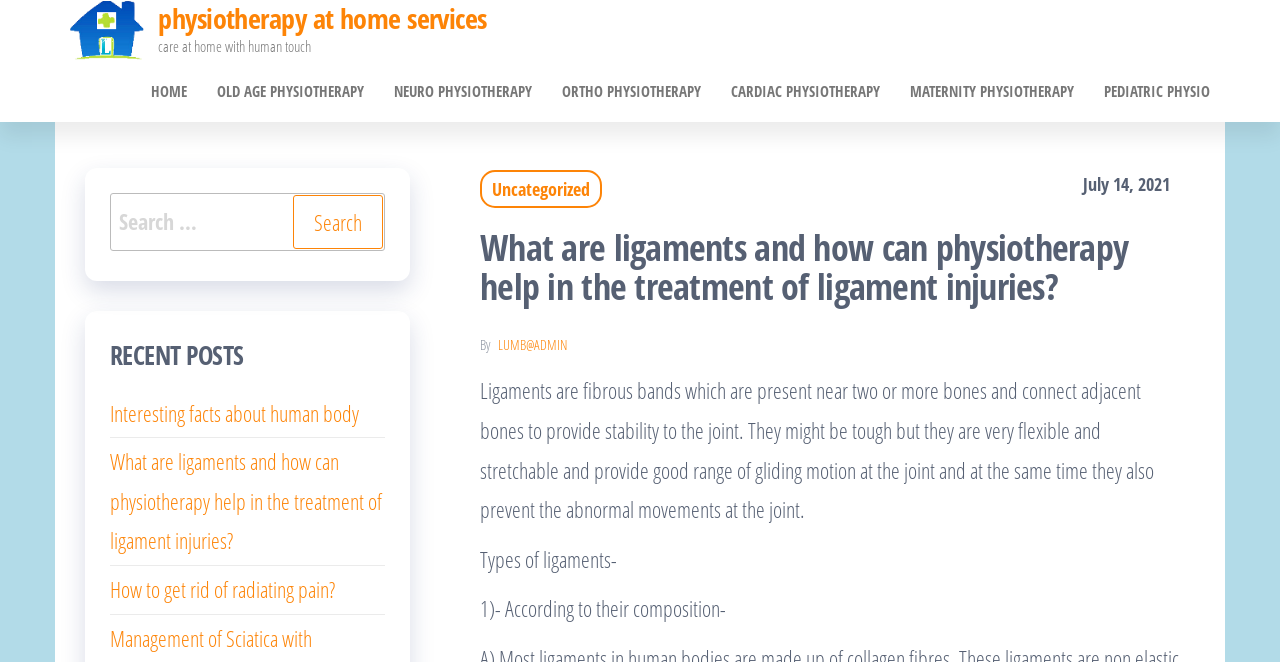Identify the coordinates of the bounding box for the element described below: "old age physiotherapy". Return the coordinates as four float numbers between 0 and 1: [left, top, right, bottom].

[0.158, 0.092, 0.296, 0.183]